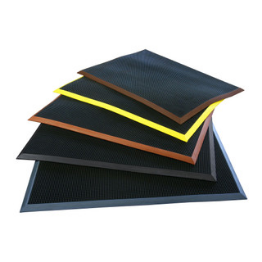What type of spaces are the rubber mats suitable for?
From the screenshot, supply a one-word or short-phrase answer.

Entryways and commercial spaces